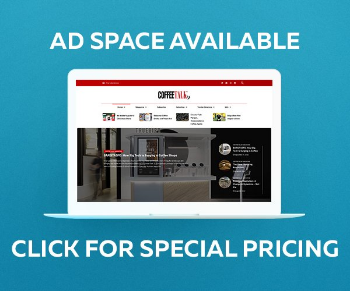Provide a comprehensive description of the image.

The image showcases a promotional advertisement for available ad space on the Coffee Int. website. Displayed on a sleek laptop, the vibrant blue background accentuates the urgent call-to-action in bold white text that reads "AD SPACE AVAILABLE." Below this, an inviting message encourages potential advertisers to "CLICK FOR SPECIAL PRICING." The layout suggests a clean and modern design, reflecting the professional aesthetic of the Coffee Int. brand while targeting businesses interested in reaching a coffee-centric audience through effective advertising opportunities.